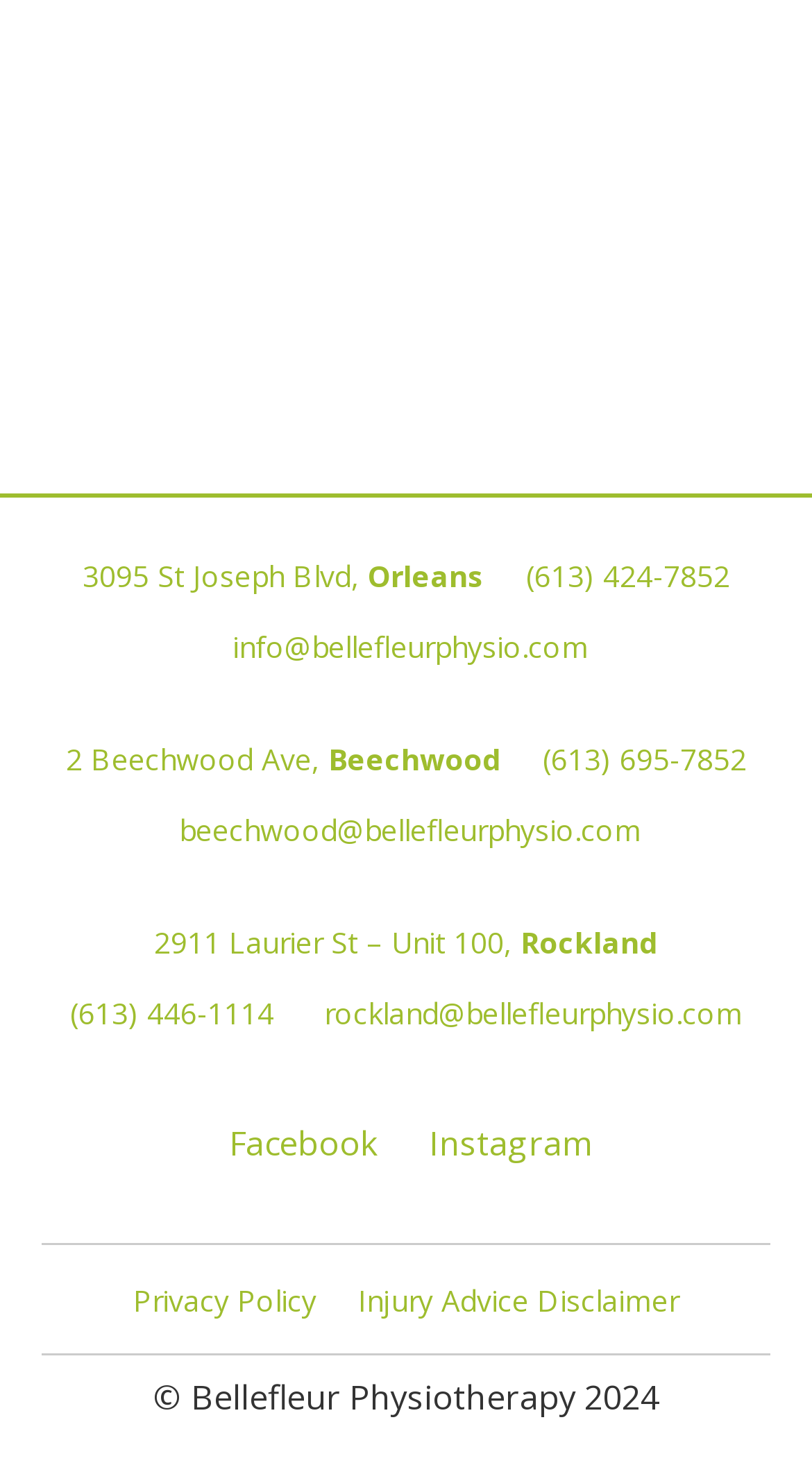What is the copyright year of the webpage?
Answer the question with as much detail as possible.

I found the copyright information at the bottom of the webpage, which states '© Bellefleur Physiotherapy 2024'. Therefore, the copyright year of the webpage is 2024.